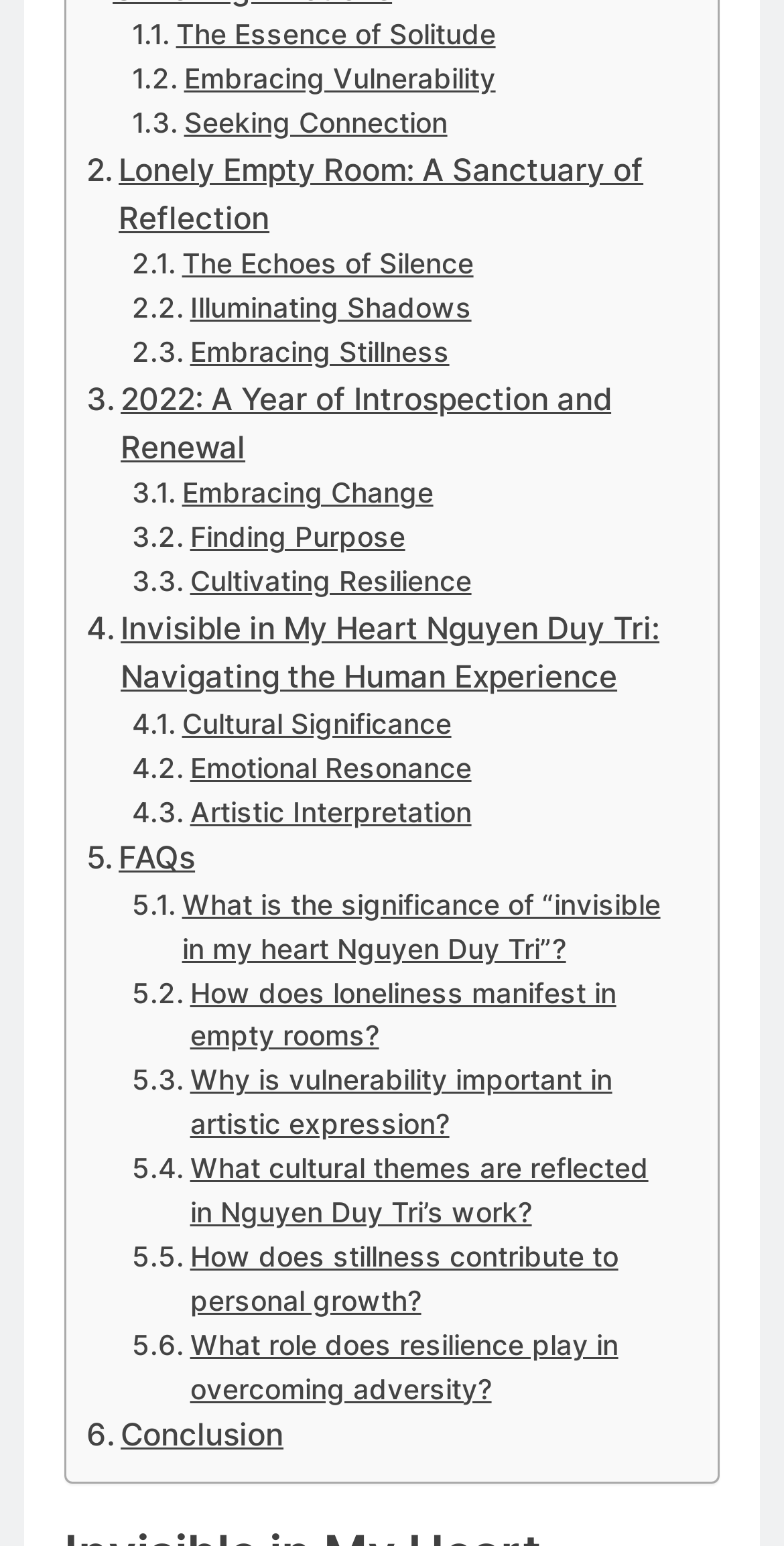Locate the bounding box coordinates of the area to click to fulfill this instruction: "Read 'Lonely Empty Room: A Sanctuary of Reflection'". The bounding box should be presented as four float numbers between 0 and 1, in the order [left, top, right, bottom].

[0.11, 0.094, 0.864, 0.158]